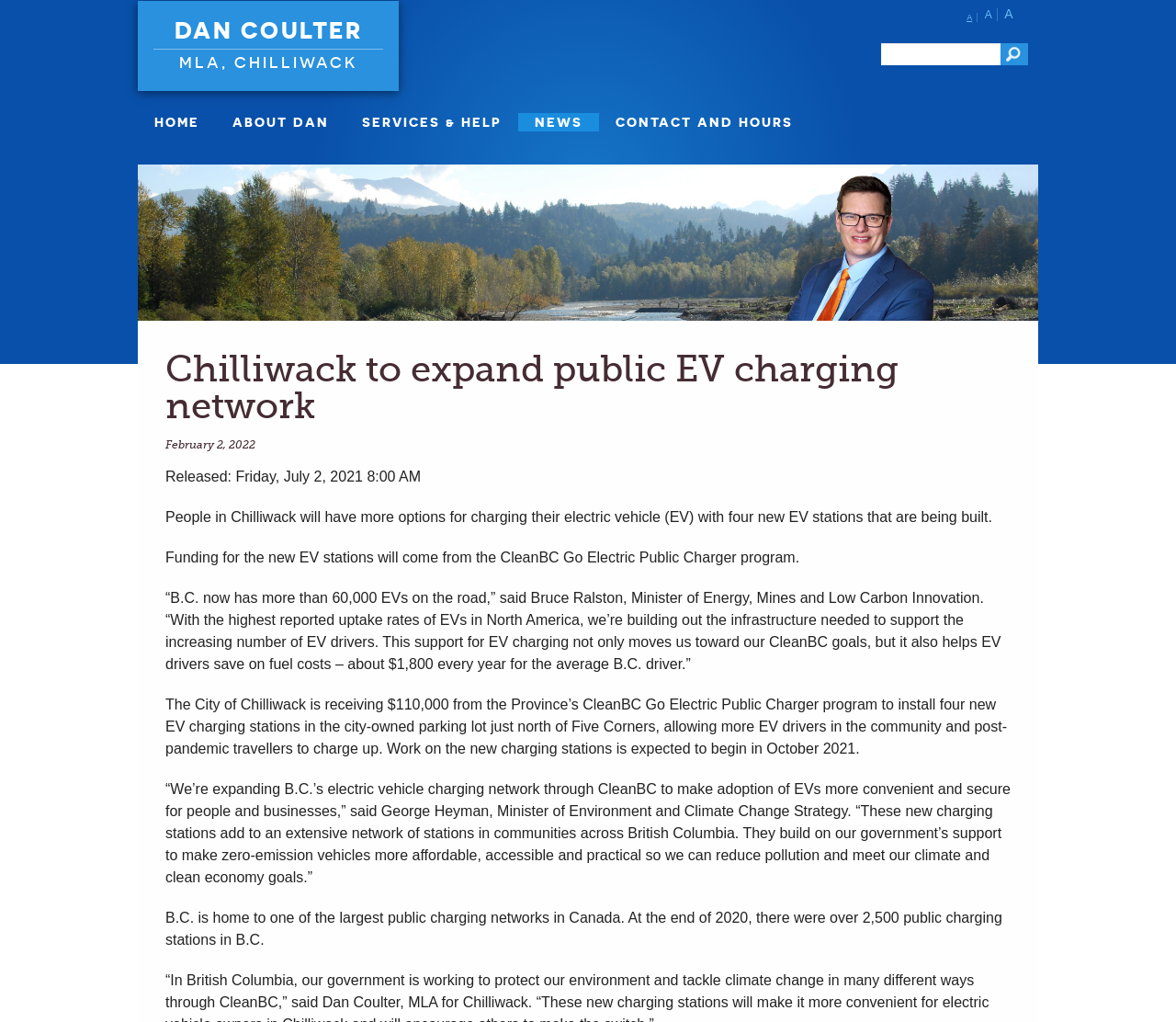Generate a comprehensive description of the webpage.

The webpage is about the expansion of public electric vehicle (EV) charging network in Chilliwack, British Columbia. At the top, there is a heading "DAN COULTER" and a subheading "MLA, CHILLIWACK" on the left side, with three small links "A" aligned horizontally on the right side. Below these elements, there is a search bar with a textbox and a "Go" button.

The main content of the webpage is divided into sections. The first section has a heading "Chilliwack to expand public EV charging network" and a link "February 2, 2022" below it. The article starts with a release date "Friday, July 2, 2021 8:00 AM" and a brief summary of the news. The main article is divided into four paragraphs, each describing the expansion of EV charging stations in Chilliwack, with quotes from government officials.

On the top navigation bar, there are five links: "HOME", "ABOUT DAN", "SERVICES & HELP", "NEWS", and "CONTACT AND HOURS", aligned horizontally from left to right.